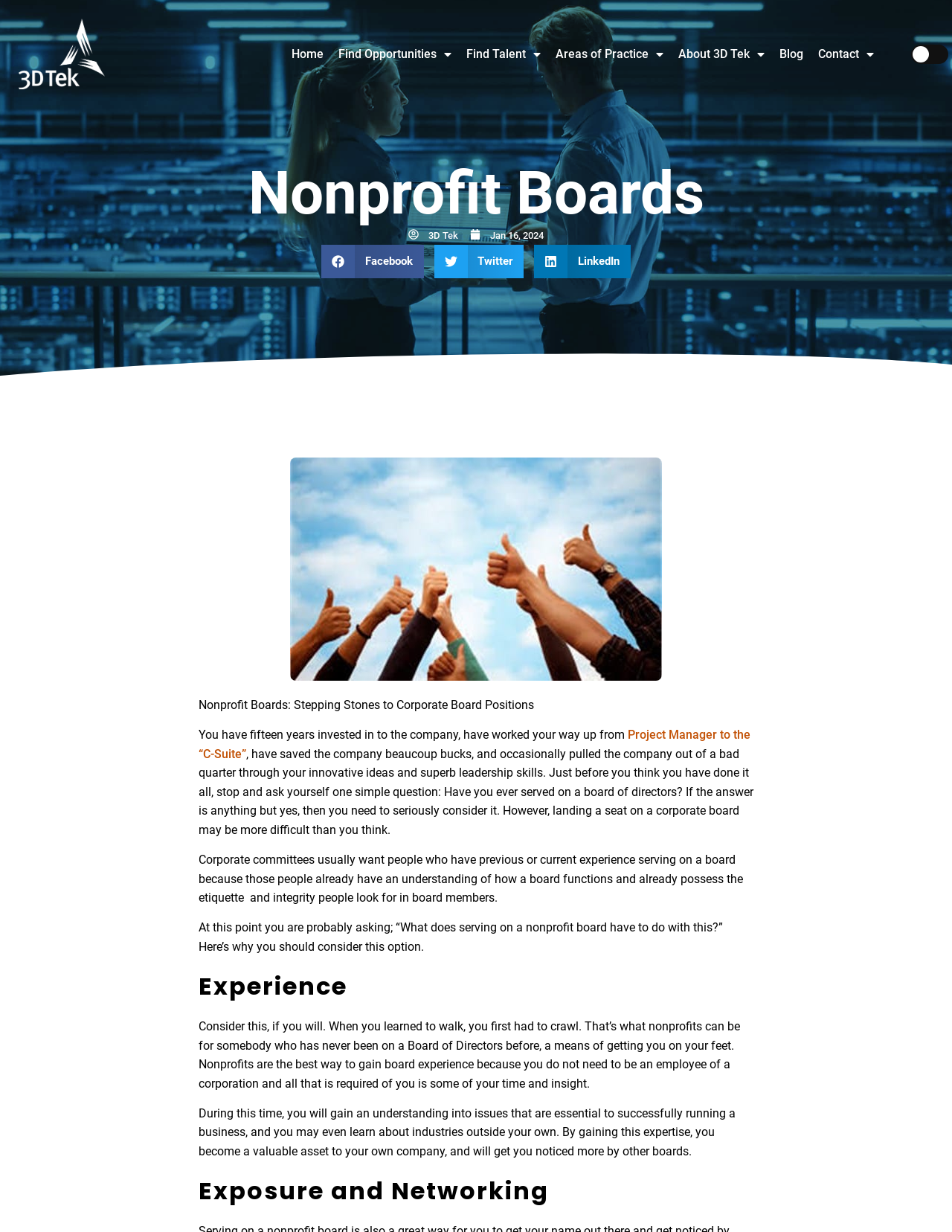Observe the image and answer the following question in detail: Why do corporate committees prefer individuals with previous board experience?

The webpage explains that corporate committees usually want people who have previous or current experience serving on a board because those people already have an understanding of how a board functions and possess the required etiquette and integrity.